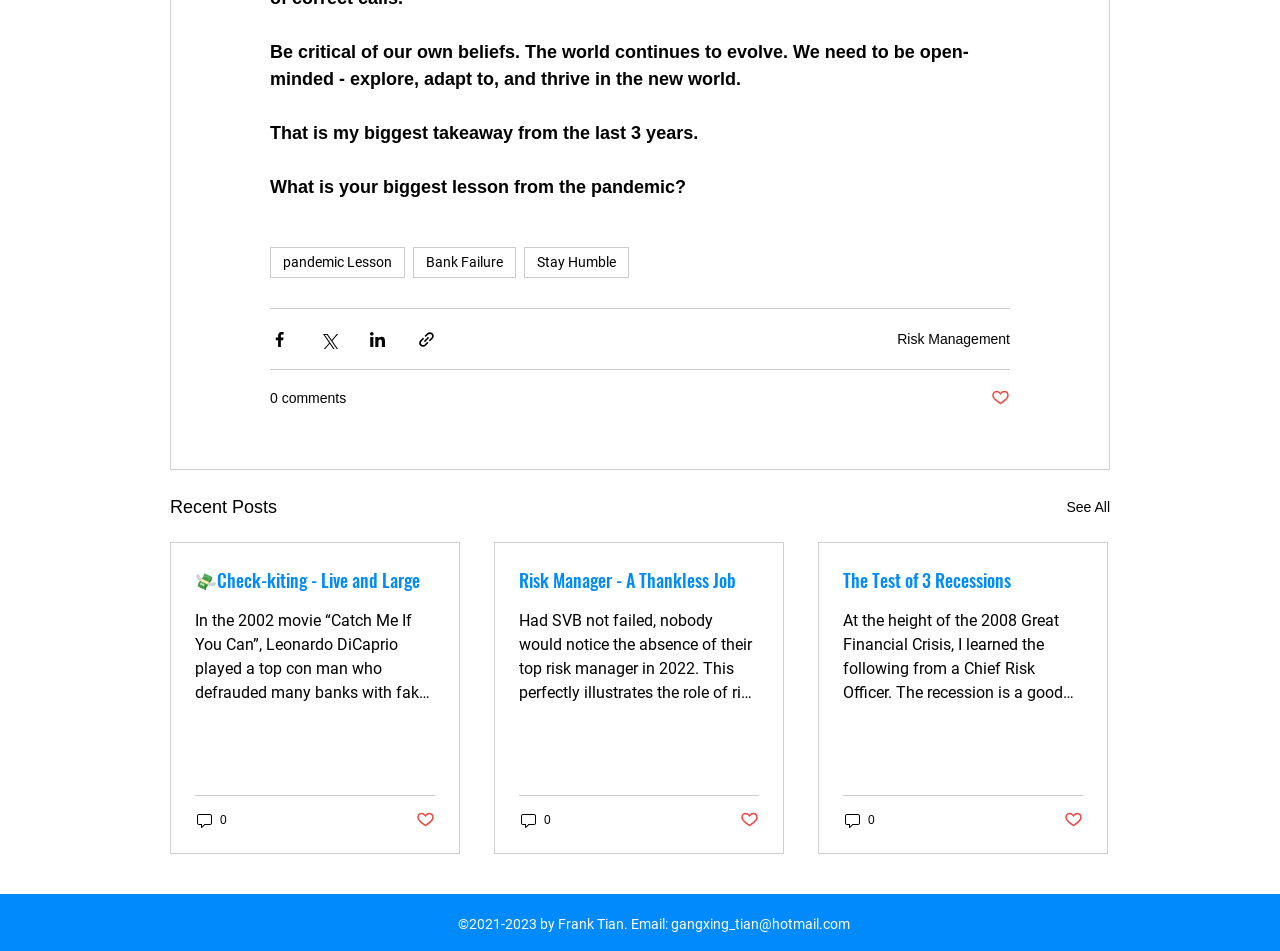Respond with a single word or phrase:
How many social media sharing options are available?

4